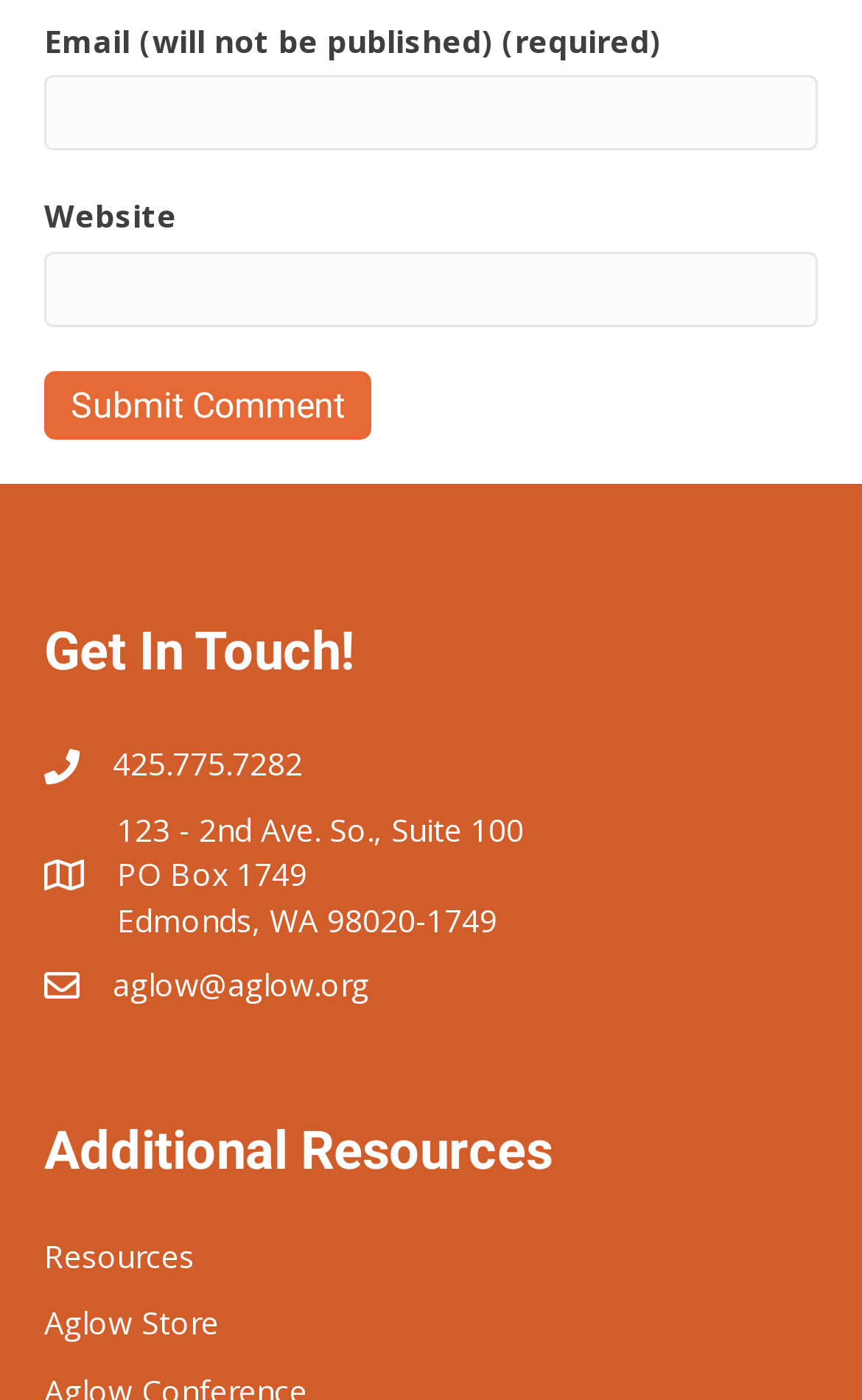Determine the bounding box coordinates for the area that should be clicked to carry out the following instruction: "Enter website URL".

[0.051, 0.179, 0.949, 0.233]